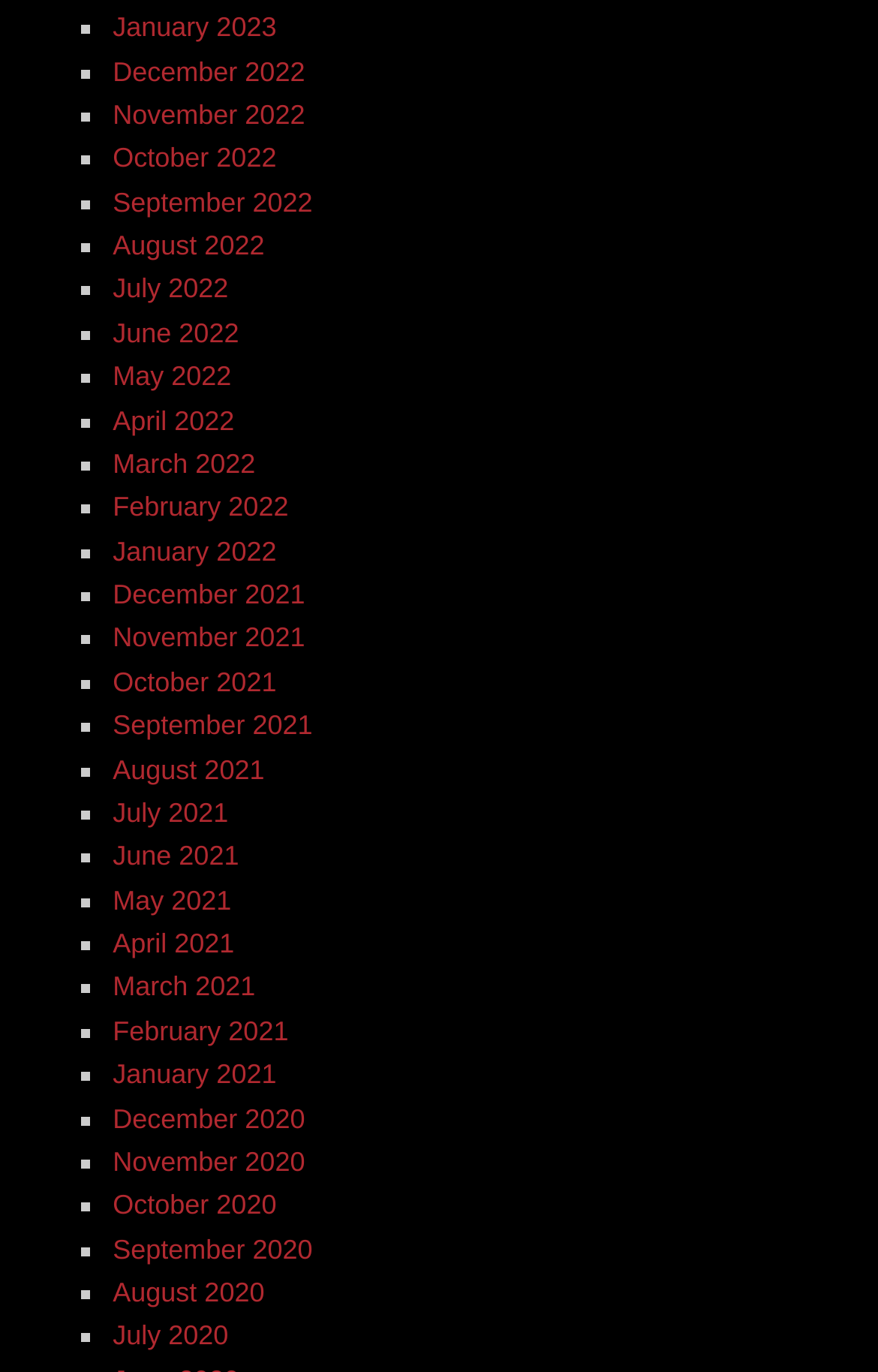Please specify the bounding box coordinates of the clickable region to carry out the following instruction: "View October 2022". The coordinates should be four float numbers between 0 and 1, in the format [left, top, right, bottom].

[0.128, 0.104, 0.315, 0.127]